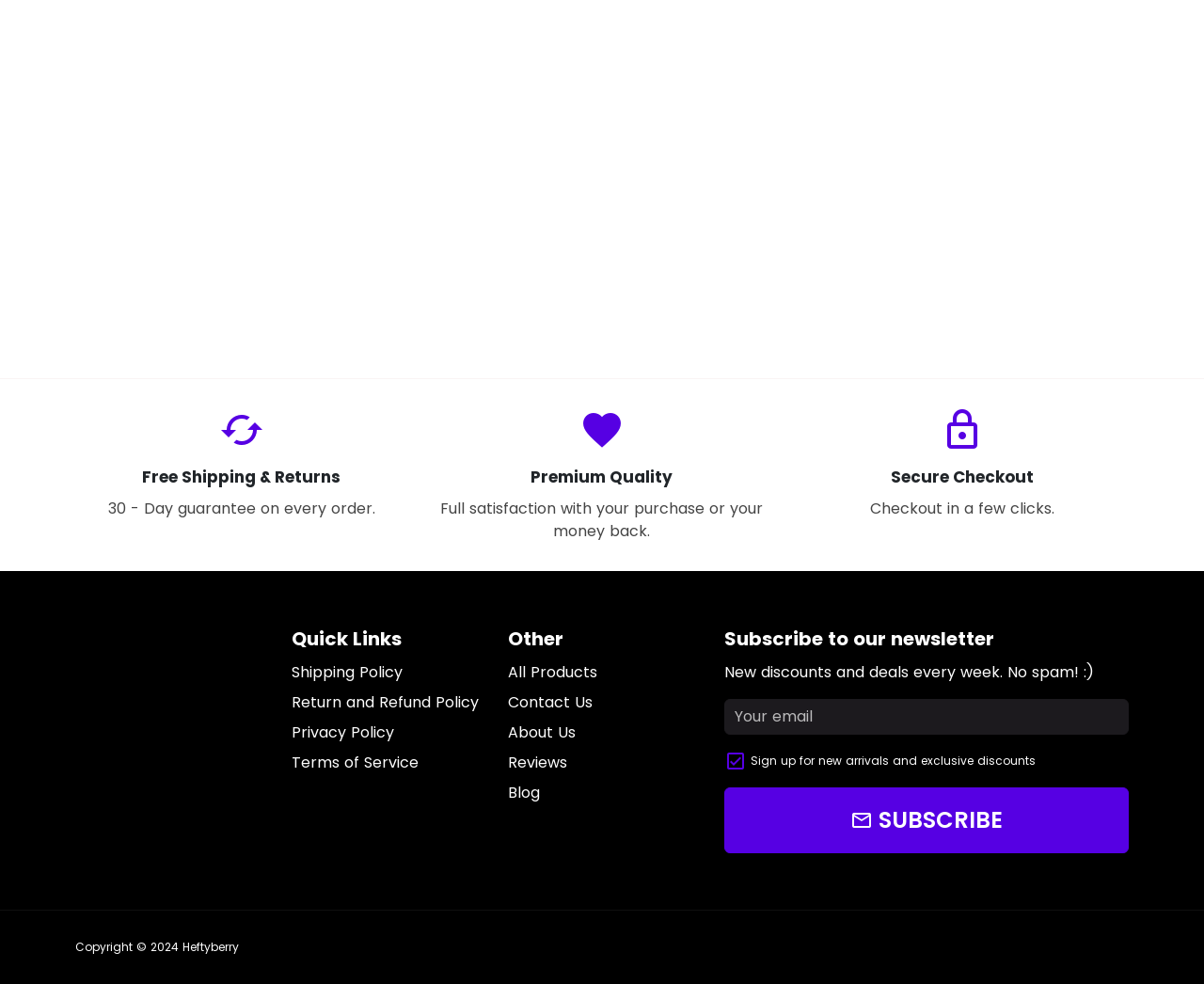What is the discount on Ardent Wreaths Bundle?
Answer the question with a thorough and detailed explanation.

I found a StaticText element with the text 'SAVE' and another with the text '33%' near the link 'Ardent Wreaths Bundle'. This indicates that there is a 33% discount on the Ardent Wreaths Bundle.